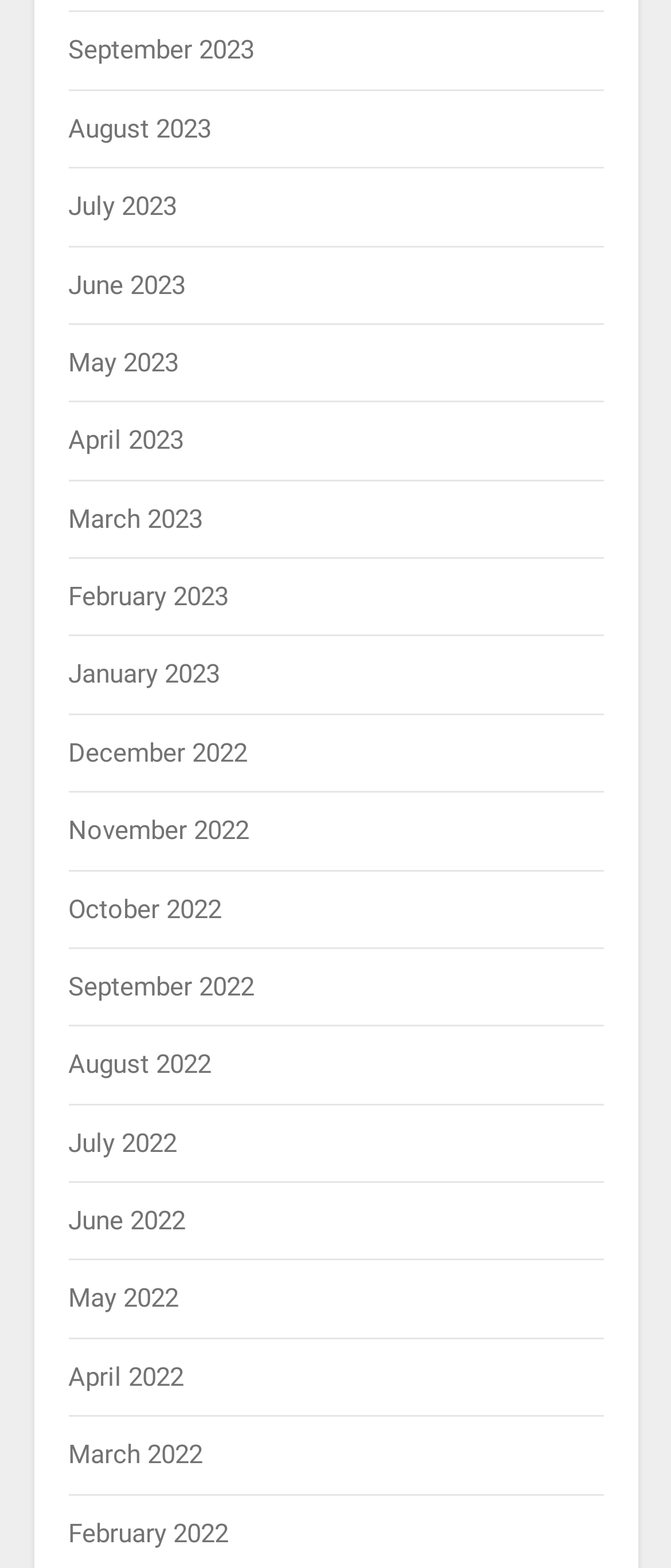Please identify the bounding box coordinates of the clickable area that will fulfill the following instruction: "access January 2023". The coordinates should be in the format of four float numbers between 0 and 1, i.e., [left, top, right, bottom].

[0.101, 0.42, 0.327, 0.44]